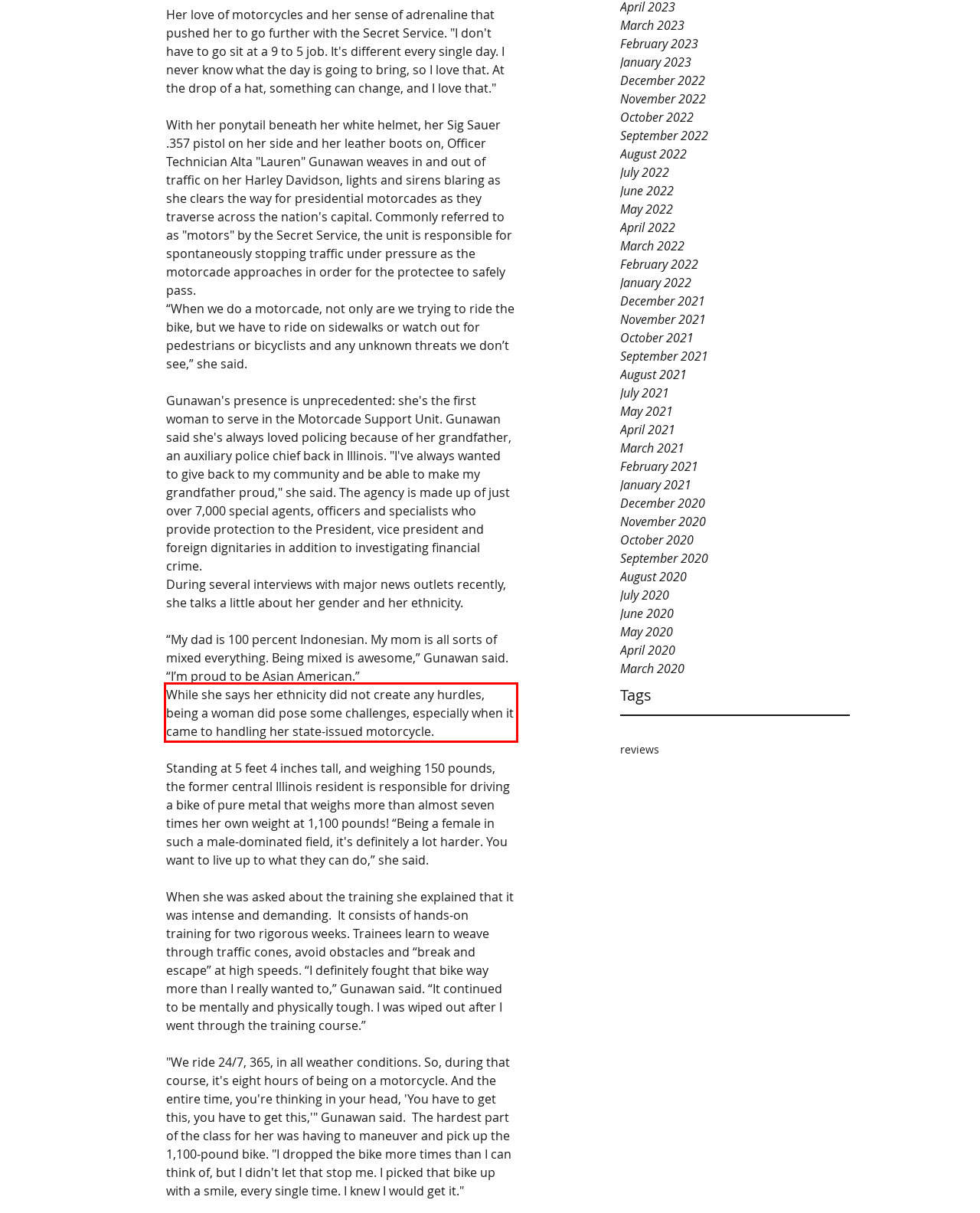View the screenshot of the webpage and identify the UI element surrounded by a red bounding box. Extract the text contained within this red bounding box.

While she says her ethnicity did not create any hurdles, being a woman did pose some challenges, especially when it came to handling her state-issued motorcycle.